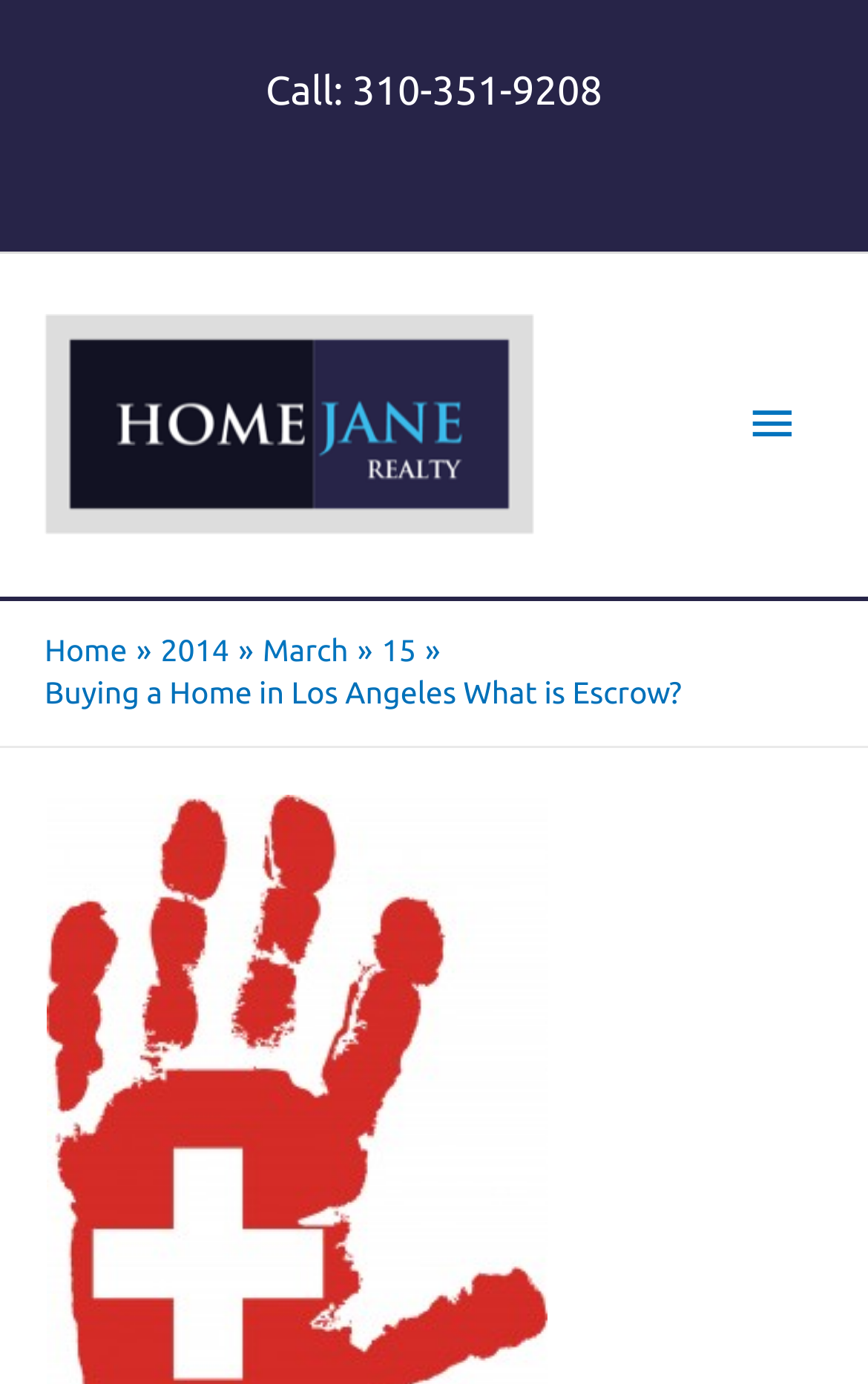Provide the bounding box coordinates of the HTML element described by the text: "Main Menu". The coordinates should be in the format [left, top, right, bottom] with values between 0 and 1.

[0.83, 0.267, 0.949, 0.346]